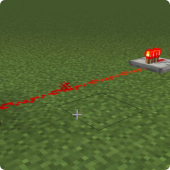Provide a short, one-word or phrase answer to the question below:
What is the image part of?

A tutorial about making a repeater